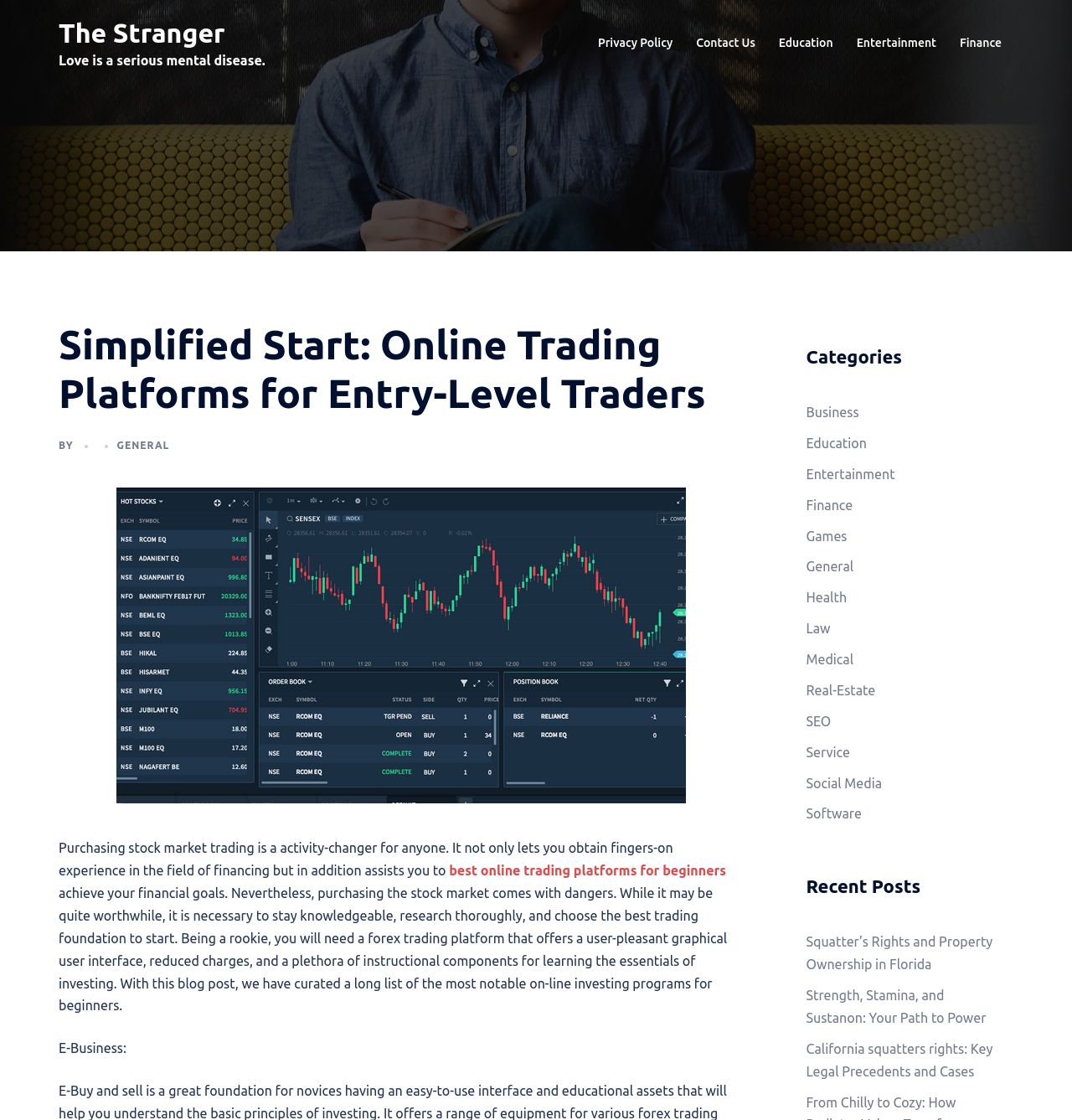Please identify the bounding box coordinates of the region to click in order to complete the given instruction: "Read 'Squatter’s Rights and Property Ownership in Florida'". The coordinates should be four float numbers between 0 and 1, i.e., [left, top, right, bottom].

[0.752, 0.834, 0.926, 0.868]